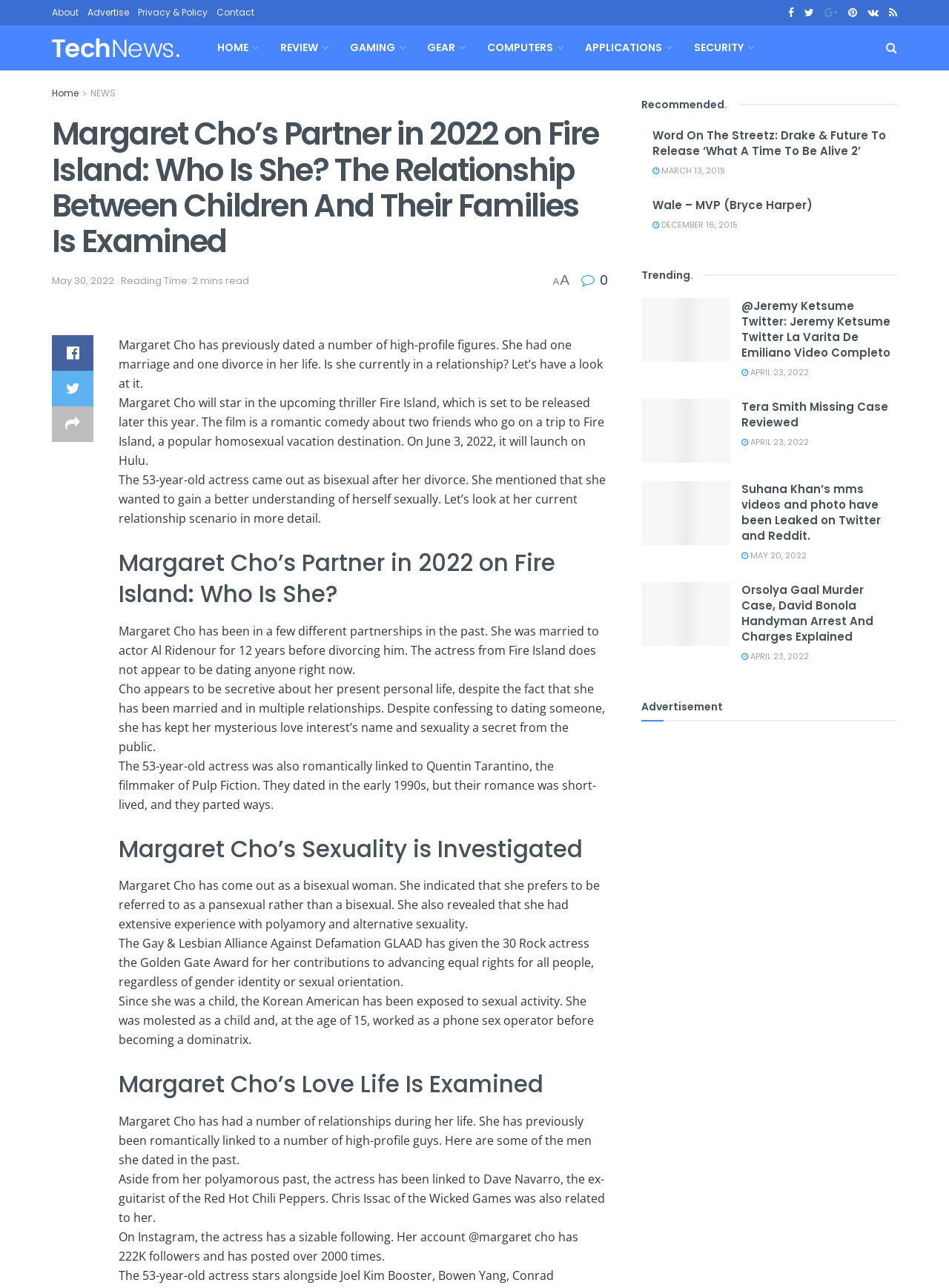Examine the image carefully and respond to the question with a detailed answer: 
Who did Margaret Cho date in the early 1990s?

According to the webpage, Margaret Cho was romantically linked to Quentin Tarantino, the filmmaker of Pulp Fiction, in the early 1990s, as stated in the paragraph 'The 53-year-old actress was also romantically linked to Quentin Tarantino, the filmmaker of Pulp Fiction. They dated in the early 1990s, but their romance was short-lived, and they parted ways.'